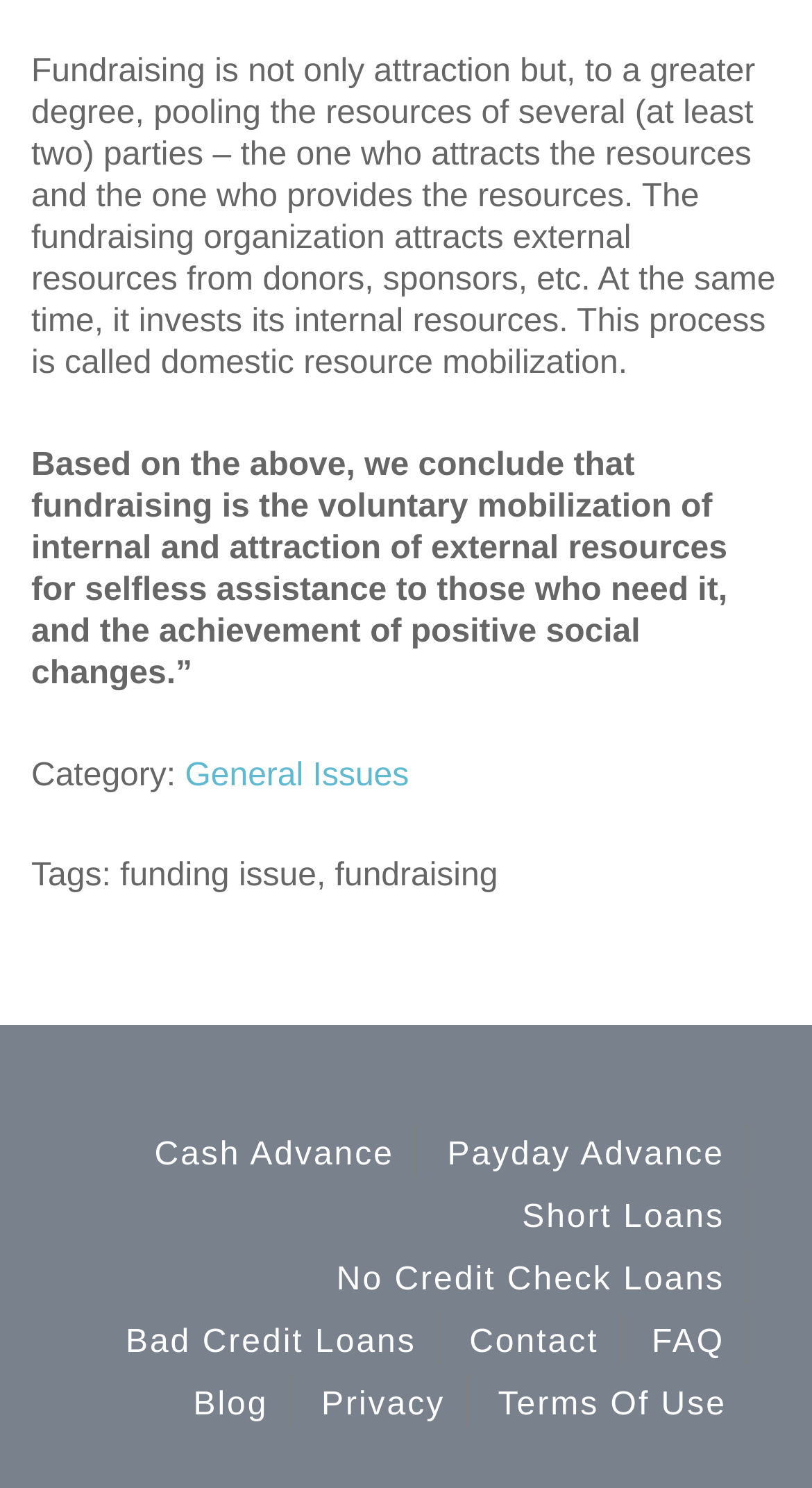Determine the bounding box coordinates of the target area to click to execute the following instruction: "Read the 'Blog'."

[0.238, 0.931, 0.33, 0.959]